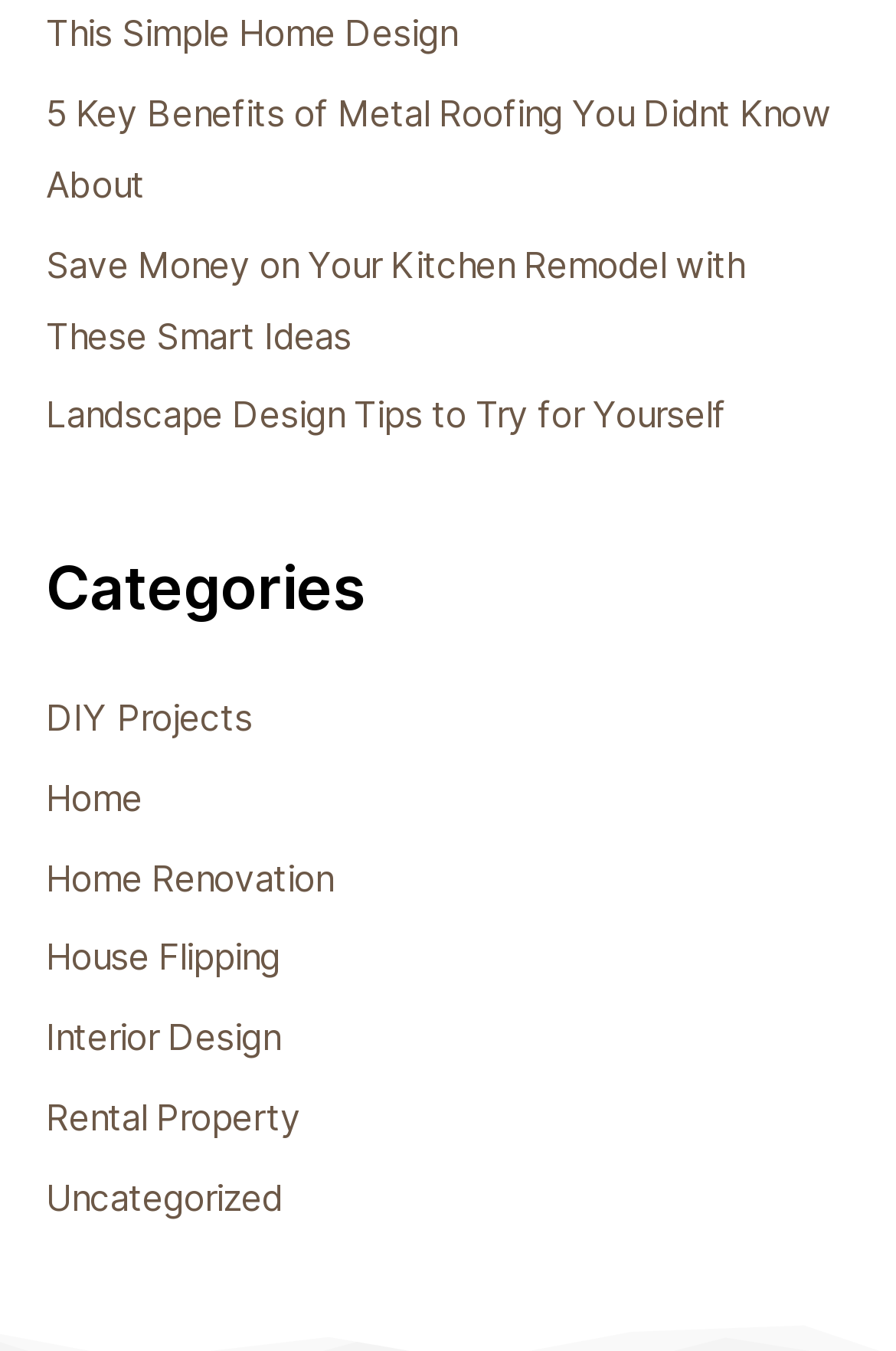Respond with a single word or phrase:
What is the region below the links '5 Key Benefits of Metal Roofing You Didnt Know About', 'Save Money on Your Kitchen Remodel with These Smart Ideas', and 'Landscape Design Tips to Try for Yourself'?

Complementary section